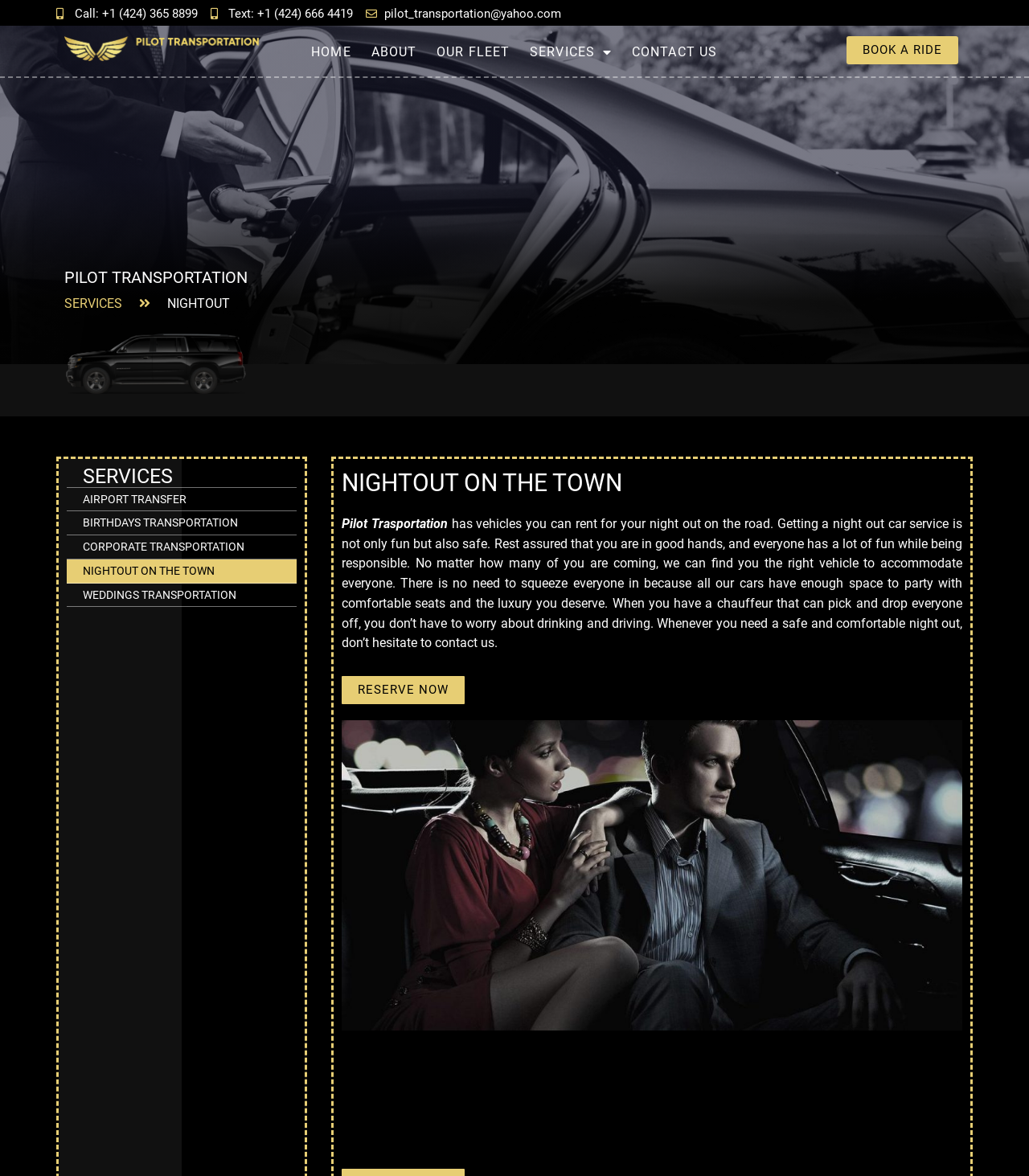Use the information in the screenshot to answer the question comprehensively: How many types of services are offered?

The services offered can be found in the links under the 'SERVICES' heading, which are 'AIRPORT TRANSFER', 'BIRTHDAYS TRANSPORTATION', 'CORPORATE TRANSPORTATION', 'NIGHTOUT ON THE TOWN', 'WEDDINGS TRANSPORTATION'. There are 6 types of services in total.